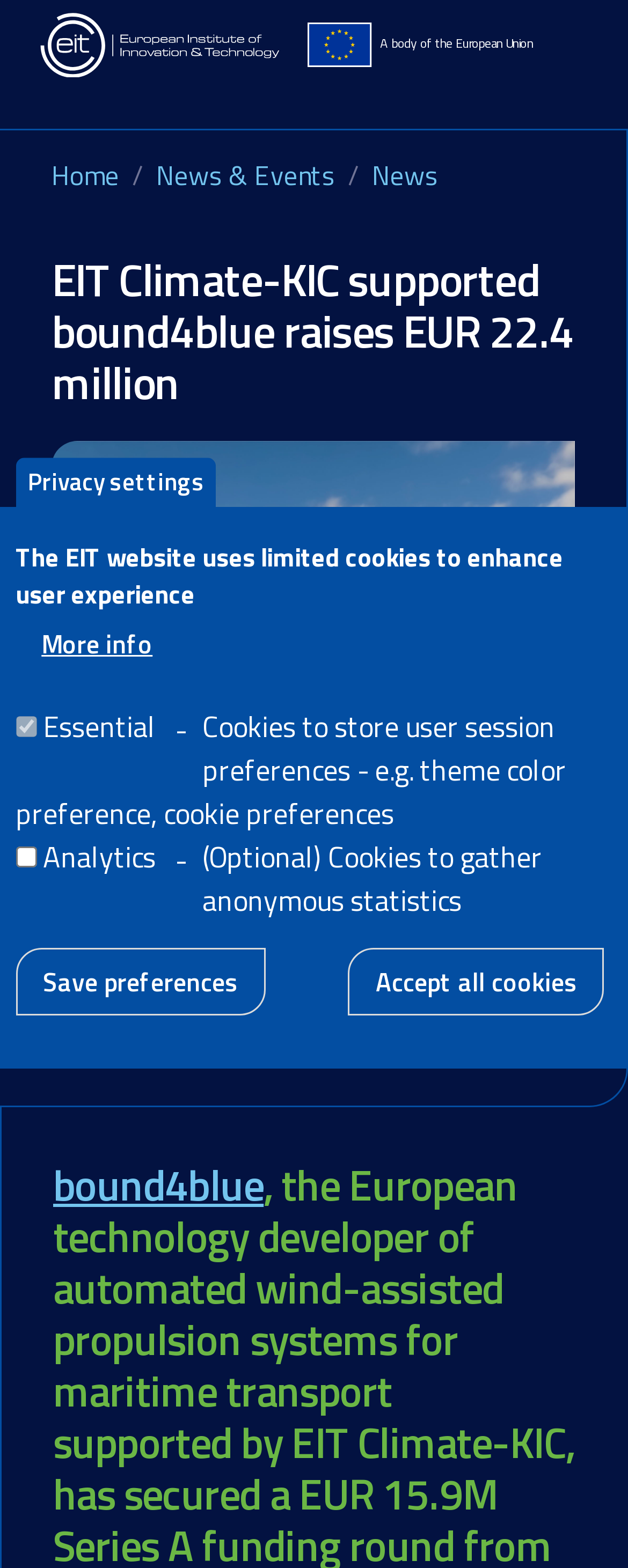How many images are in the site header?
Using the image, provide a concise answer in one word or a short phrase.

2